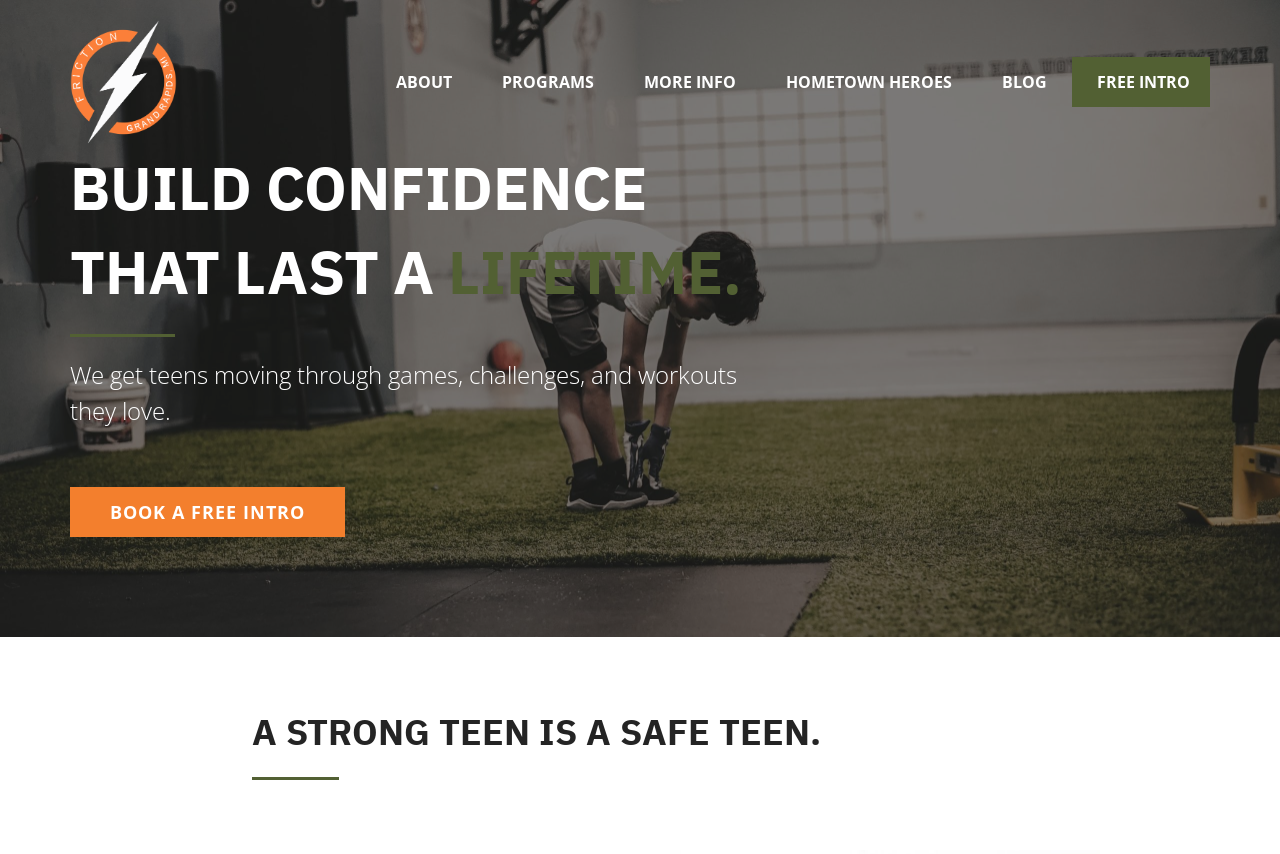How can I learn more about the programs offered?
Give a detailed explanation using the information visible in the image.

The link 'MORE INFO' is present on the webpage, which suggests that clicking on it would provide more information about the programs offered on the website.